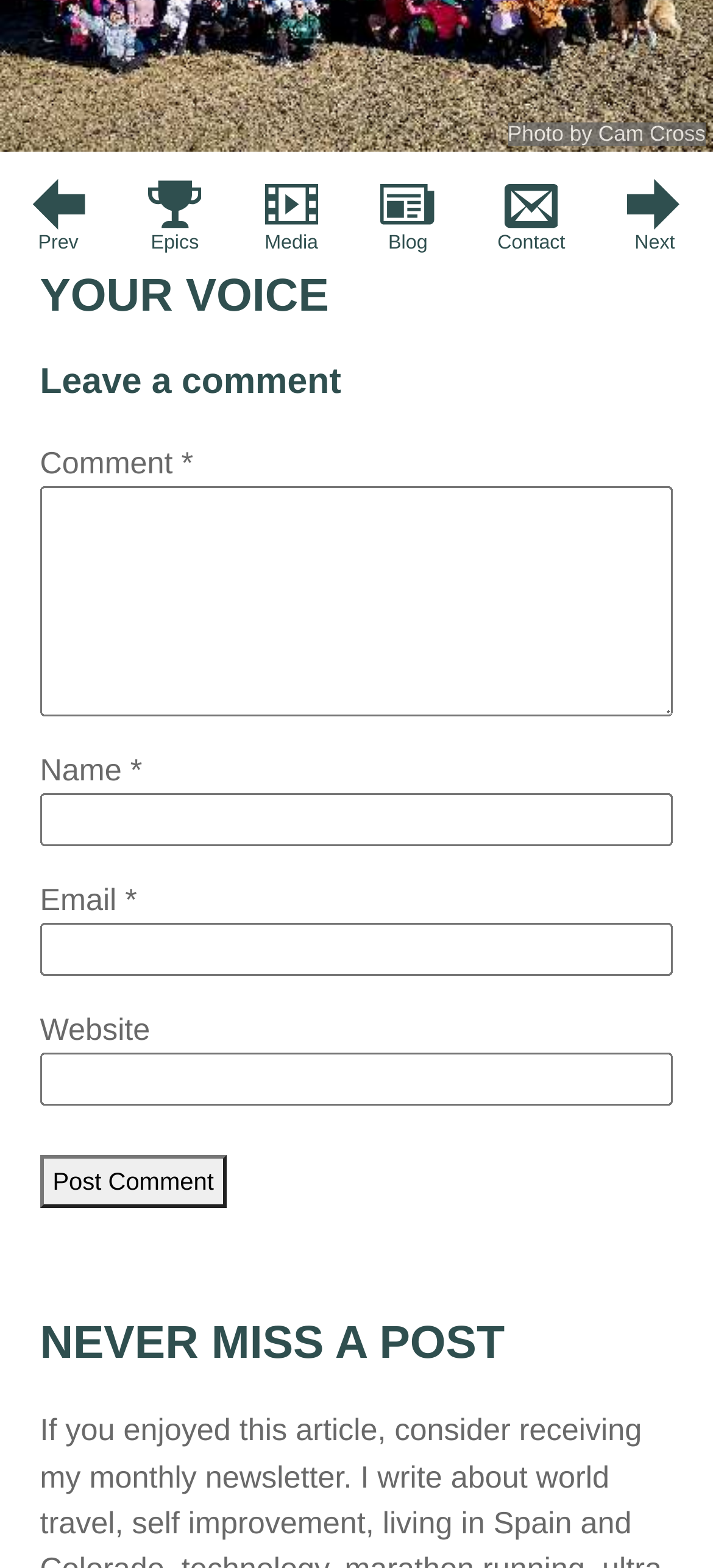What is the category of the blog post?
Kindly offer a detailed explanation using the data available in the image.

I determined the answer by looking at the navigation section of the webpage, which has links to different categories. One of the links is 'Epics Epics', which suggests that the current blog post belongs to the 'Epics' category.